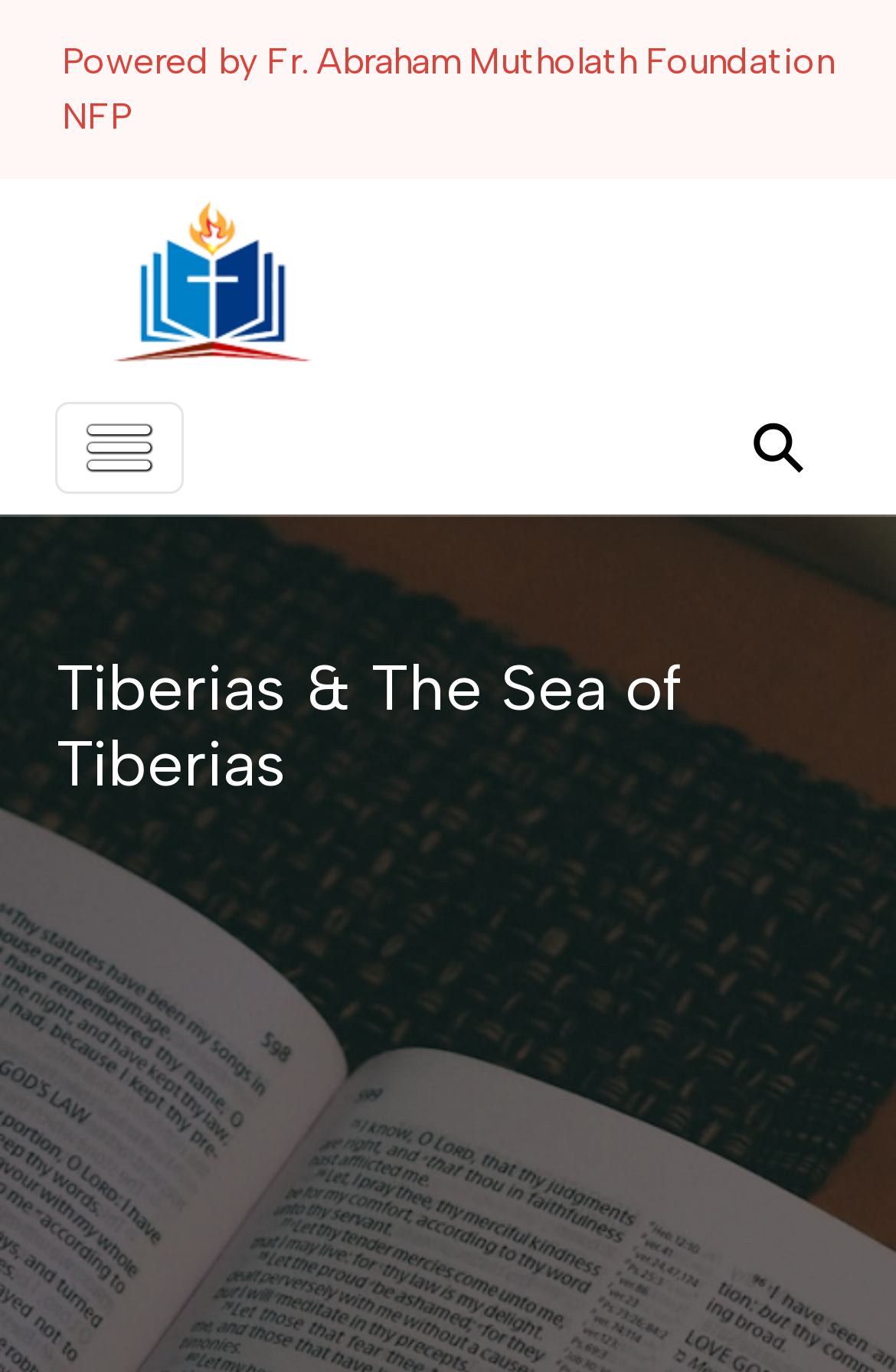Please locate the UI element described by "bible reflection" and provide its bounding box coordinates.

[0.062, 0.131, 0.784, 0.278]